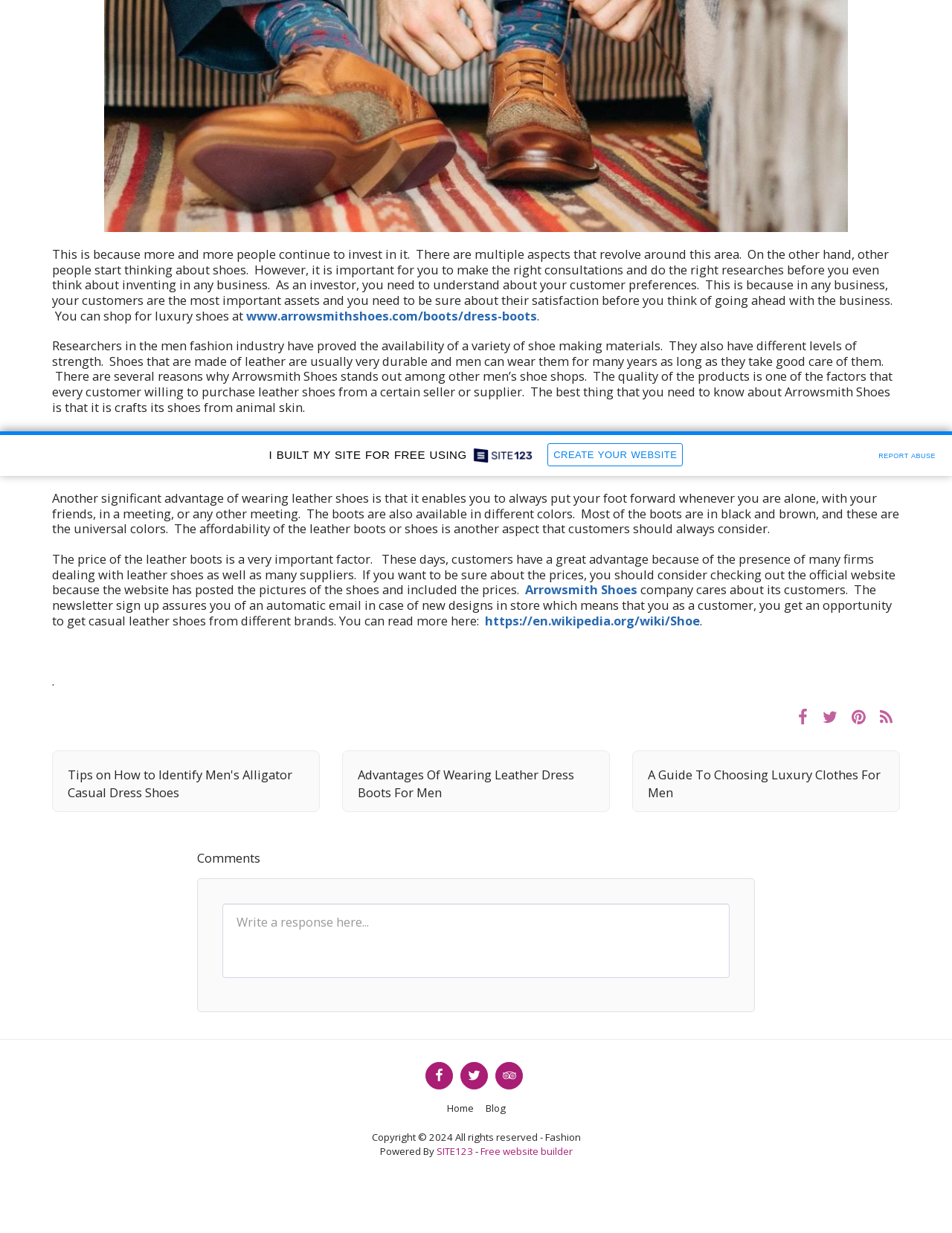Identify and provide the bounding box coordinates of the UI element described: "Privacy and cookie policy". The coordinates should be formatted as [left, top, right, bottom], with each number being a float between 0 and 1.

None